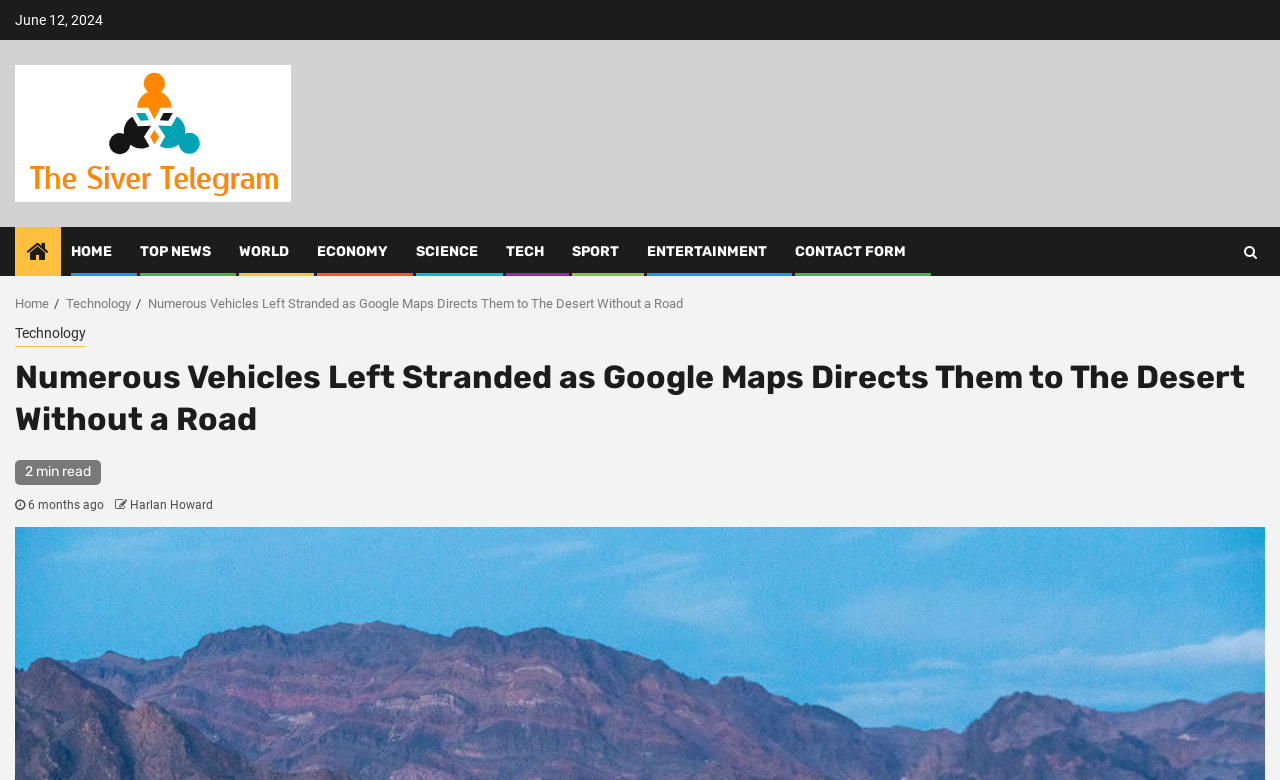Please identify the bounding box coordinates for the region that you need to click to follow this instruction: "search".

[0.967, 0.298, 0.987, 0.347]